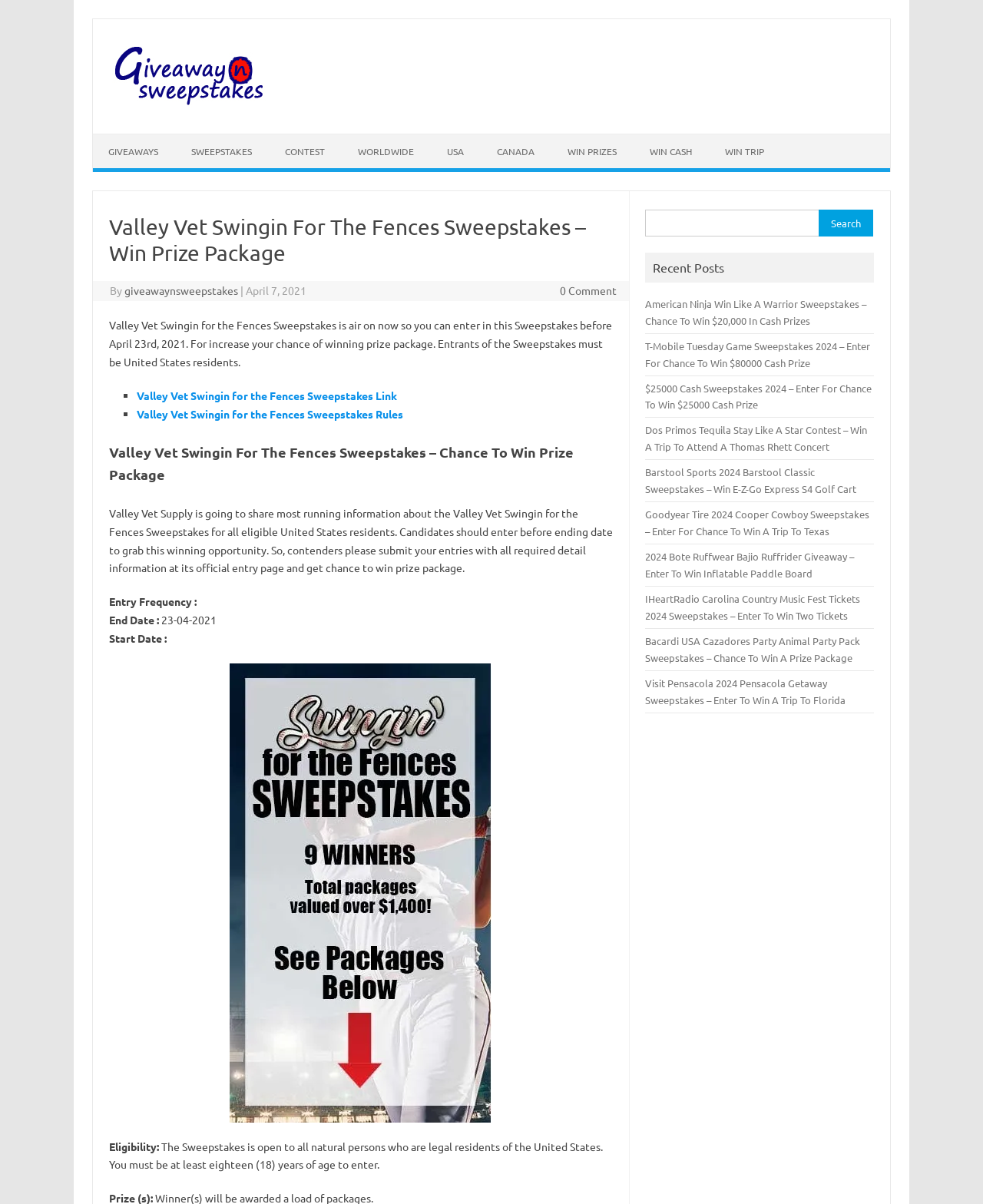What is the name of the sweepstakes?
Please use the image to provide an in-depth answer to the question.

The name of the sweepstakes can be found in the heading of the webpage, which is 'Valley Vet Swingin For The Fences Sweepstakes – Win Prize Package'.